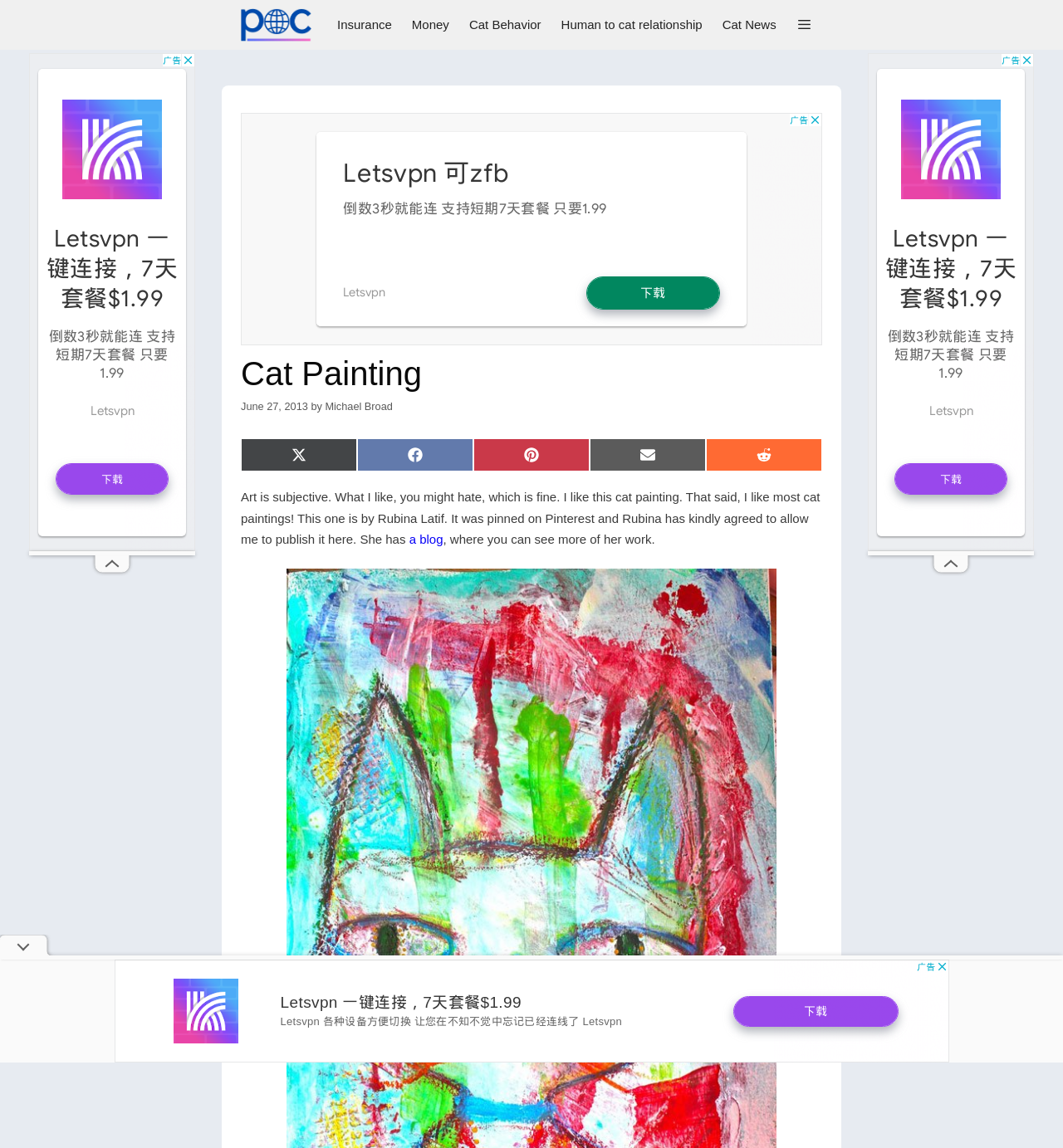Please identify the bounding box coordinates of the area that needs to be clicked to follow this instruction: "Click on the 'Michael Broad' link".

[0.227, 0.0, 0.301, 0.043]